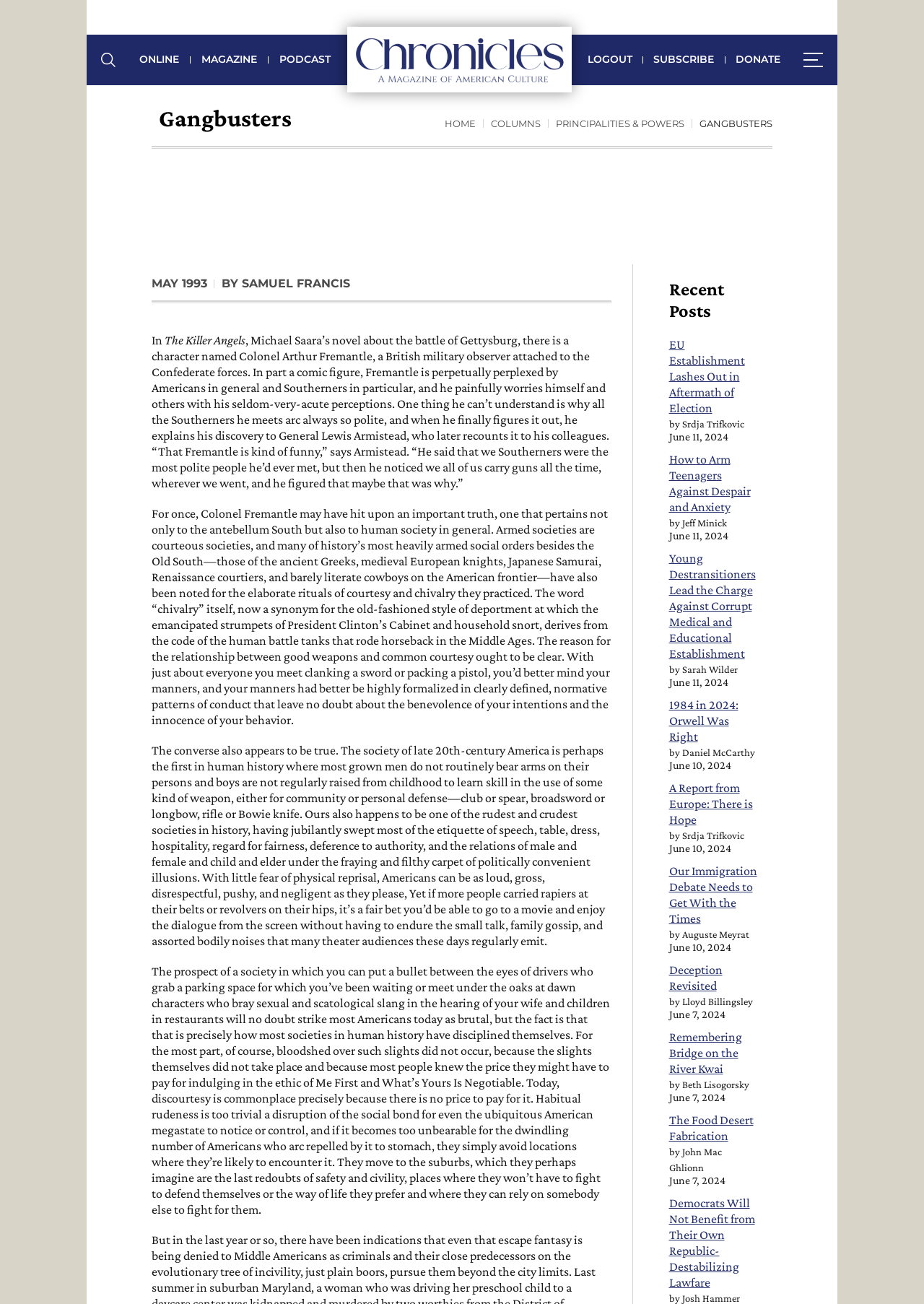What is the name of the magazine?
Using the information from the image, give a concise answer in one word or a short phrase.

Gangbusters